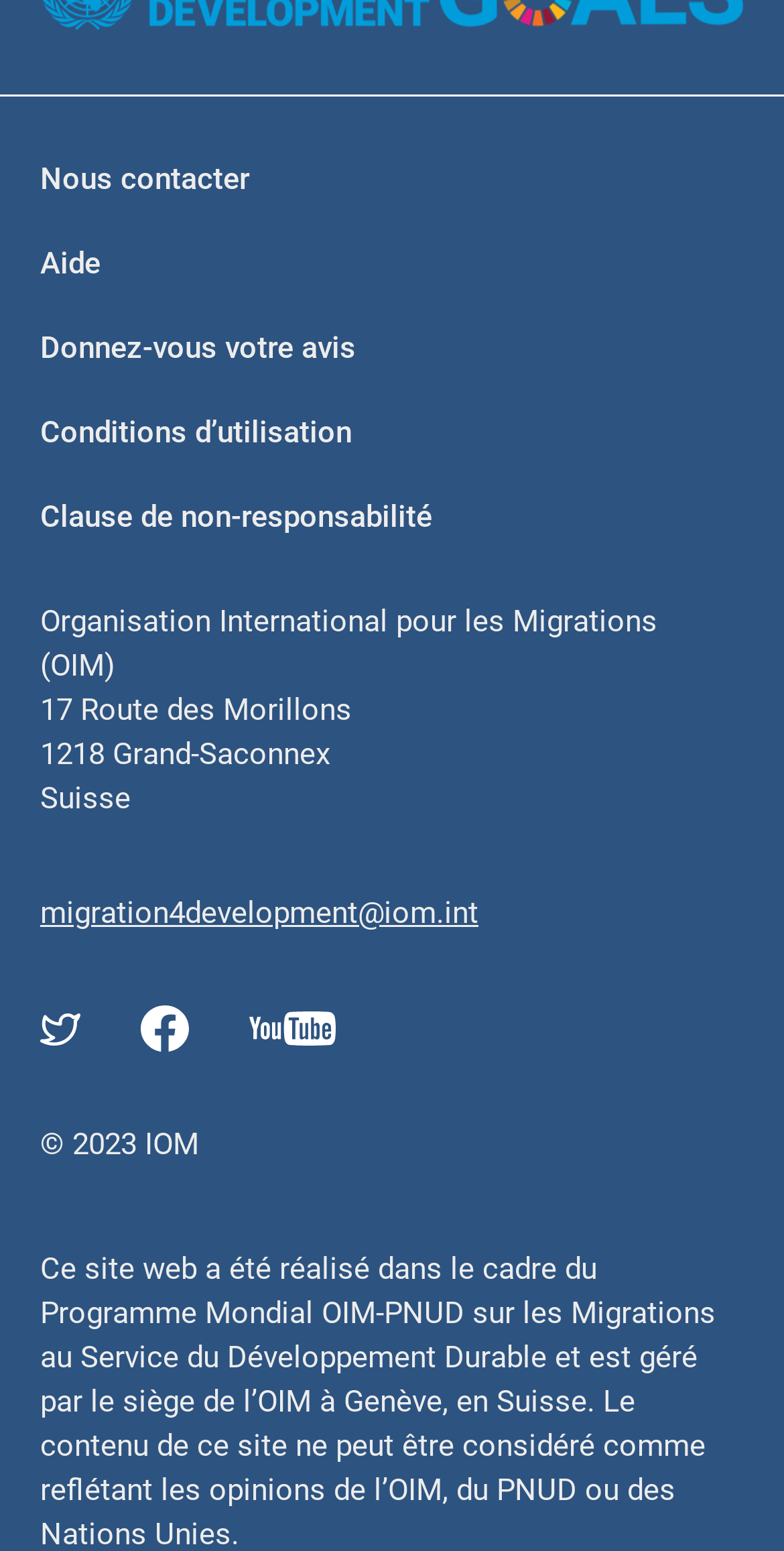How many social media links are available?
Please provide a single word or phrase based on the screenshot.

3